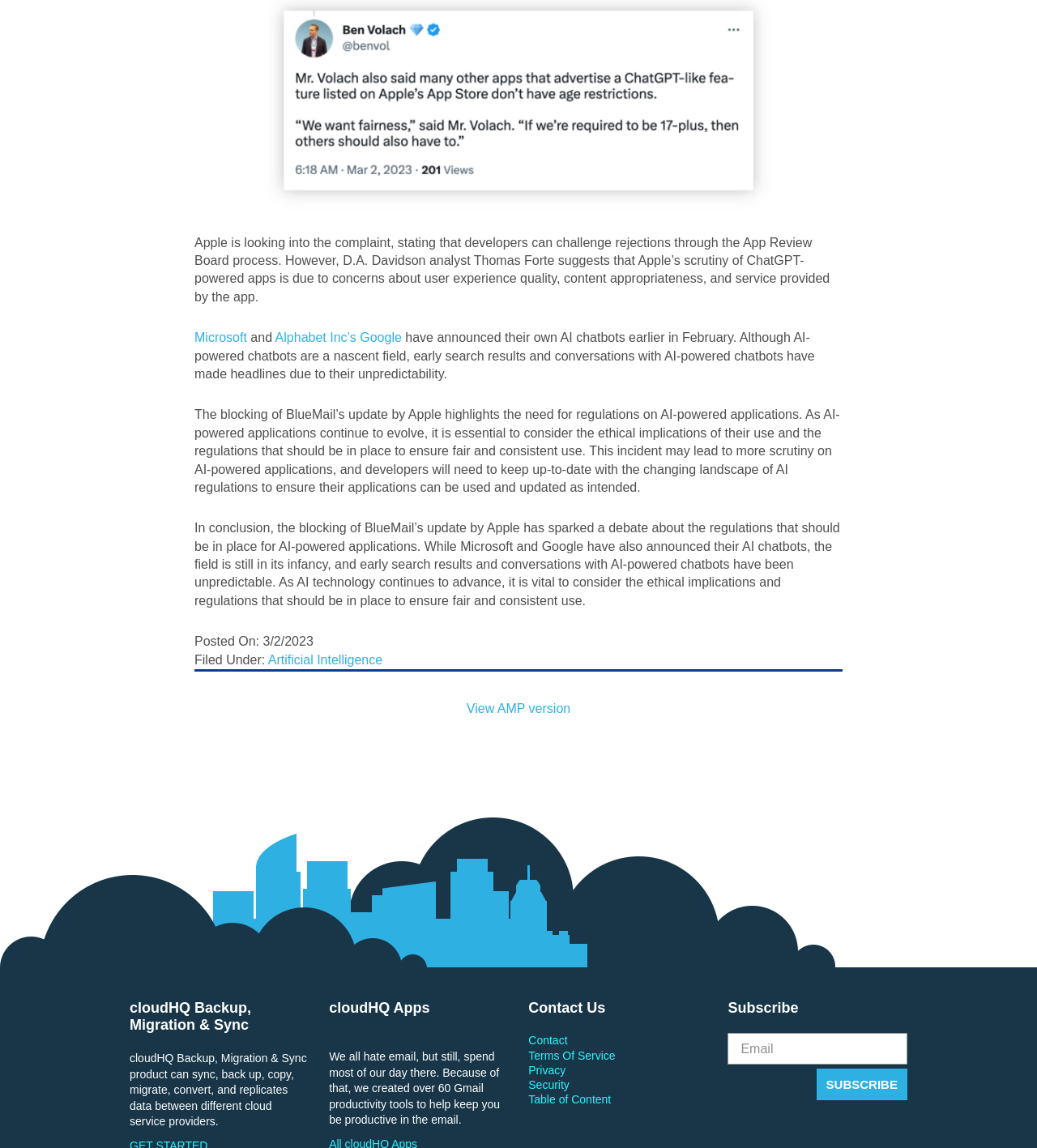Mark the bounding box of the element that matches the following description: "Microsoft".

[0.188, 0.288, 0.238, 0.3]